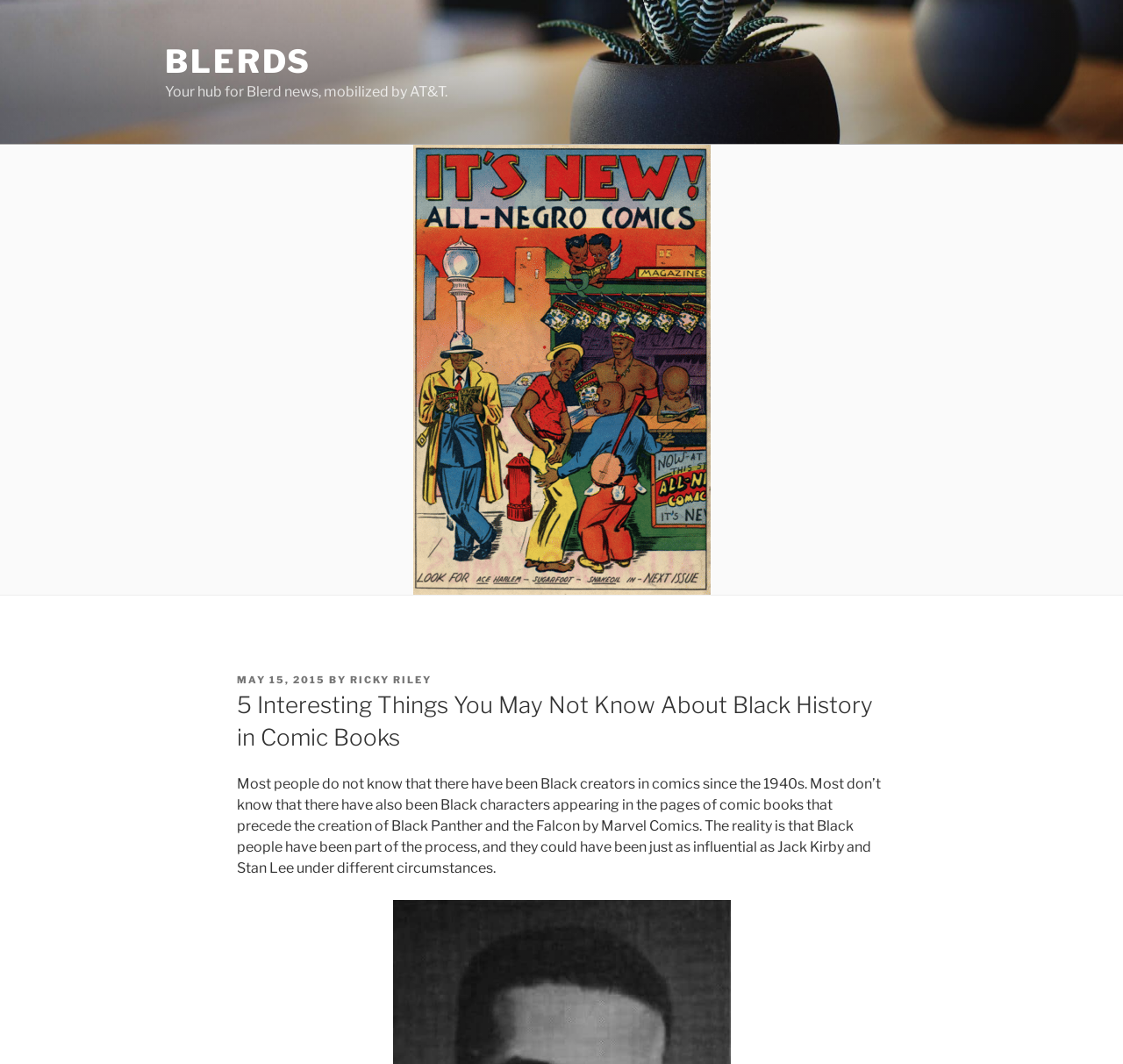What is the topic of this article?
Give a comprehensive and detailed explanation for the question.

I found the answer by looking at the heading of the article, which is '5 Interesting Things You May Not Know About Black History in Comic Books', and the topic is about Black History in Comic Books.